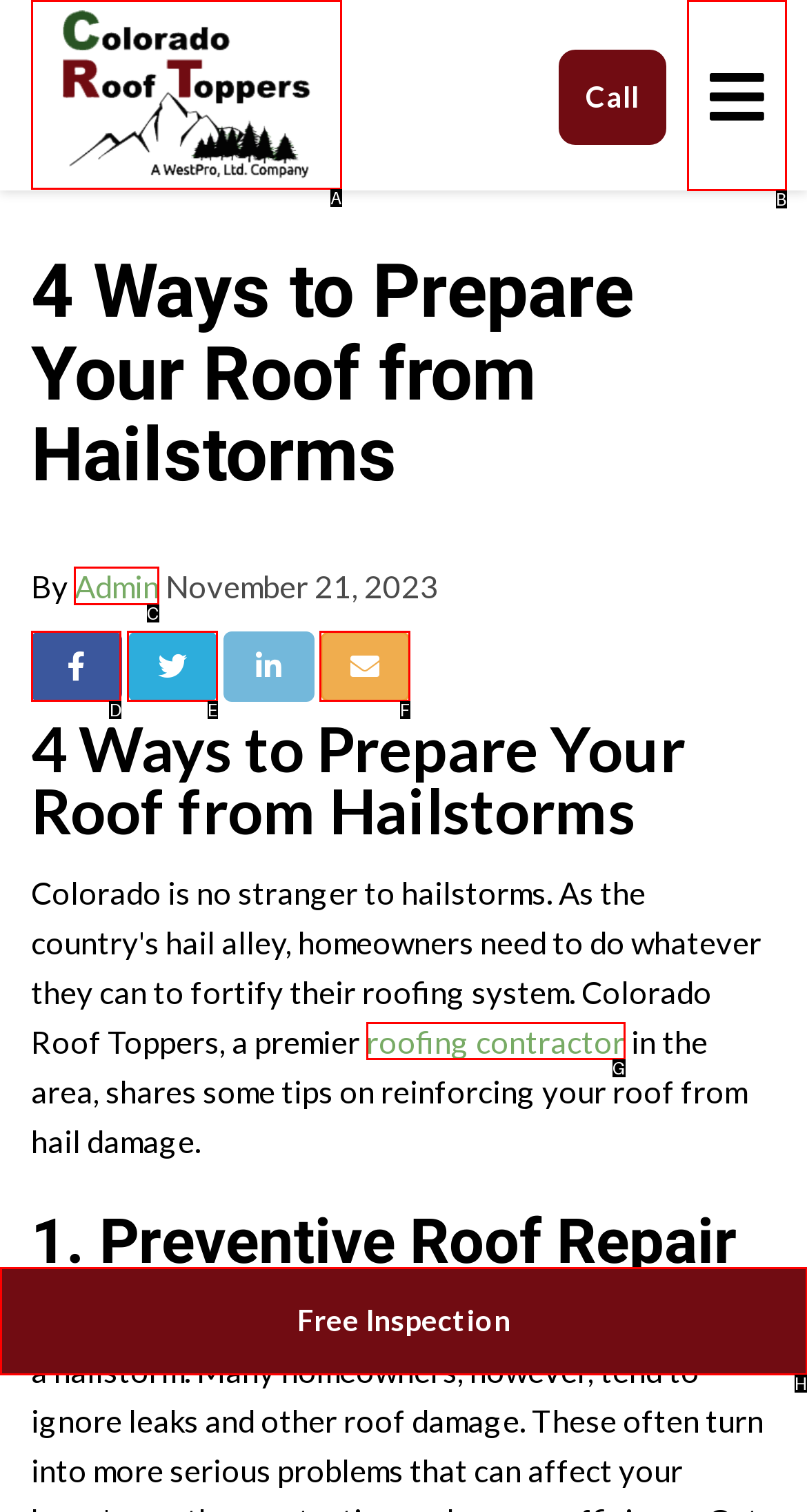Select the letter of the UI element you need to click on to fulfill this task: Read the article by Admin. Write down the letter only.

C